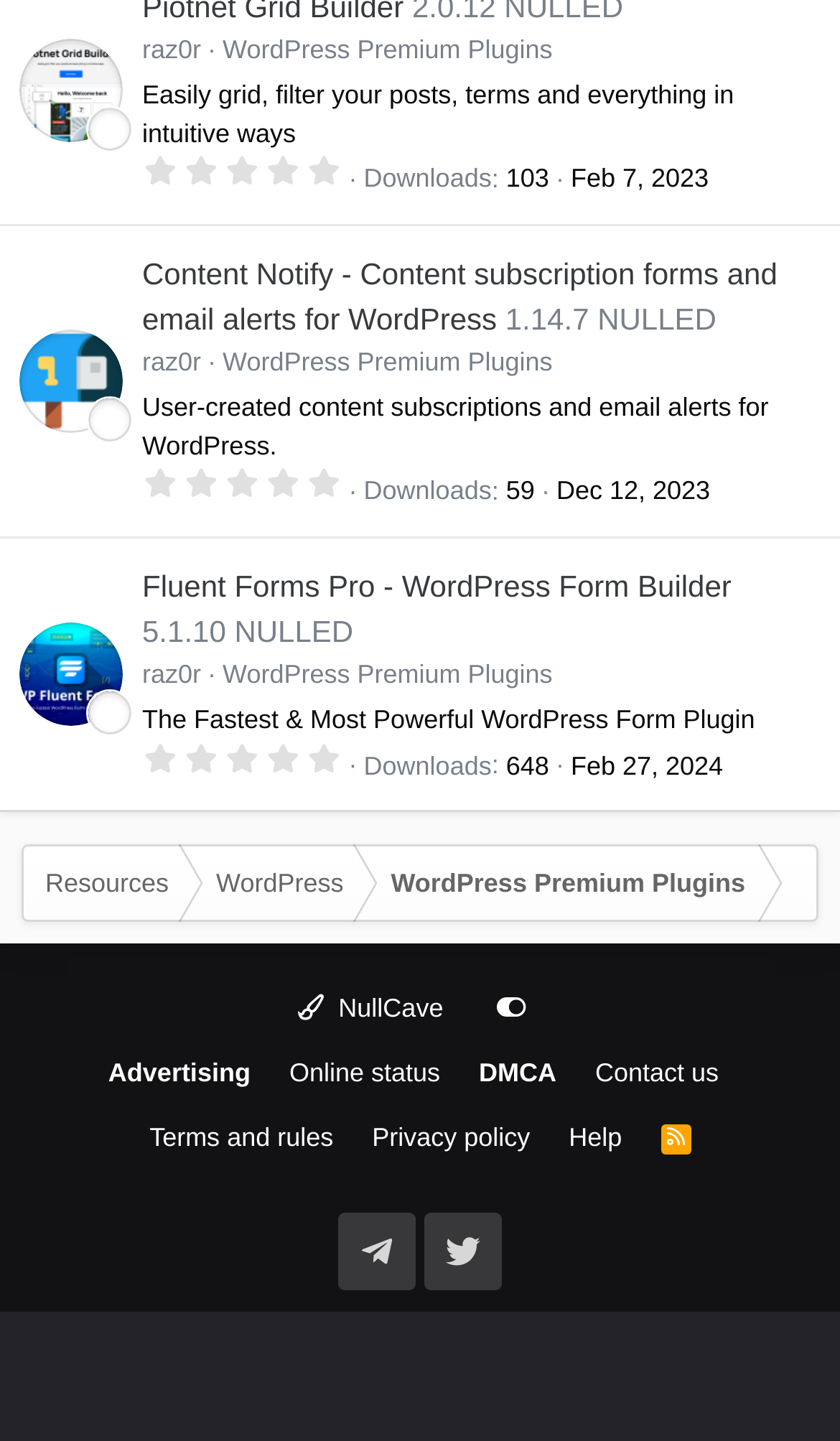What is the purpose of the webpage?
Examine the image closely and answer the question with as much detail as possible.

The webpage appears to be a collection of WordPress premium plugins, with each plugin listed along with its details such as version, download count, and description.